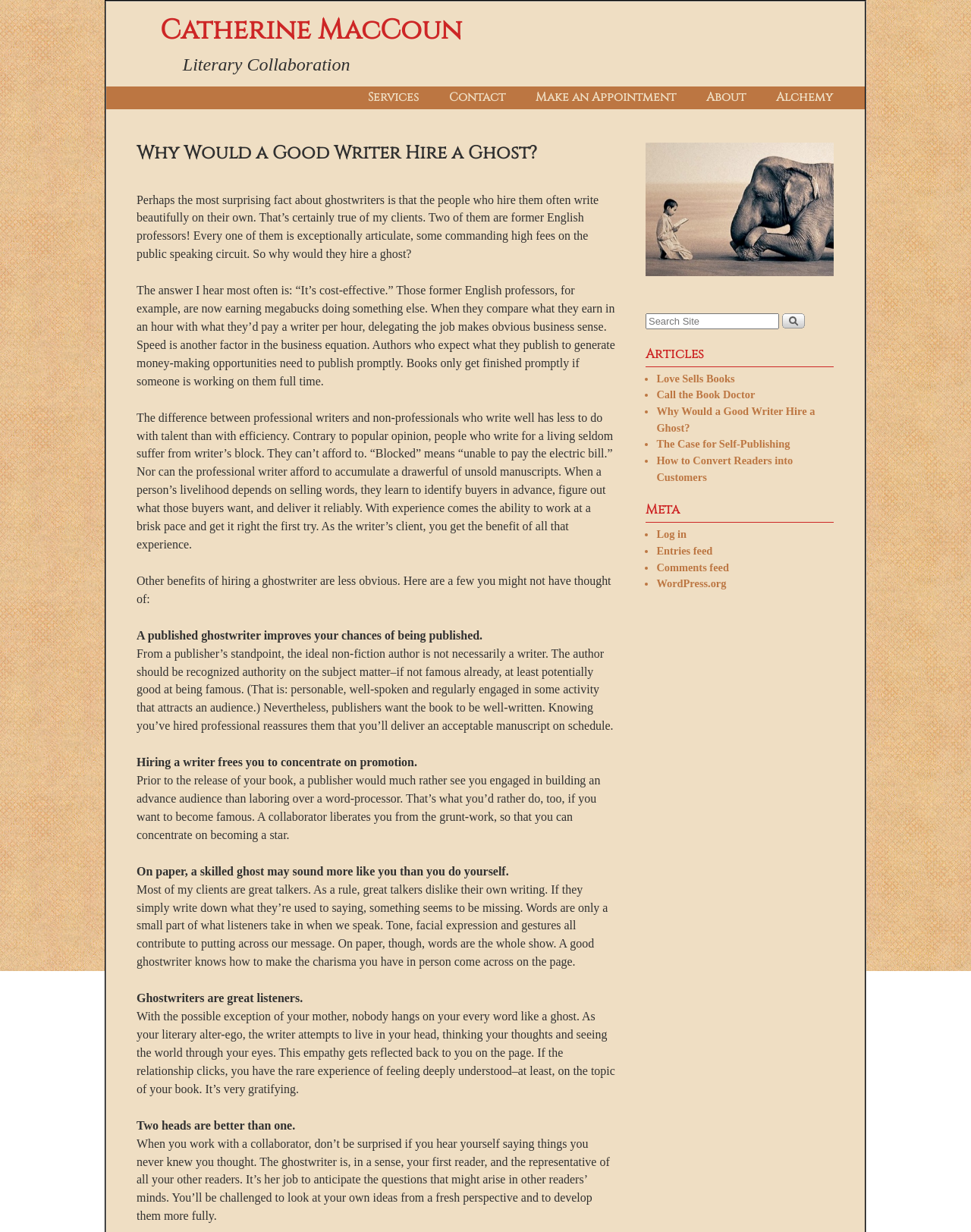Produce an extensive caption that describes everything on the webpage.

This webpage is about the benefits of hiring a ghostwriter, even for those who are skilled writers themselves. At the top, there is a heading "Why Hire a Ghostwriter?" followed by a subheading "Catherine MacCoun" and a link to her name. Below this, there is a navigation menu with links to "Services", "Contact", "Make an Appointment", "About", and "Alchemy".

The main content of the page is divided into sections. The first section has a heading "Why Would a Good Writer Hire a Ghost?" and discusses the benefits of hiring a ghostwriter, including cost-effectiveness, speed, and efficiency. The text explains that professional writers are able to work quickly and efficiently, and that hiring a ghostwriter can free up time for other activities.

The next section lists several benefits of hiring a ghostwriter, including the fact that a published ghostwriter can improve one's chances of being published, that hiring a writer frees up time to focus on promotion, and that a skilled ghostwriter can make the author's writing sound more like their own voice. There are also sections that discuss how ghostwriters are great listeners and can help authors develop their ideas.

On the right side of the page, there is a complementary section with a search box and a list of articles, including "Love Sells Books", "Call the Book Doctor", and "The Case for Self-Publishing". Below this, there is a section labeled "Meta" with links to "Log in", "Entries feed", "Comments feed", and "WordPress.org".